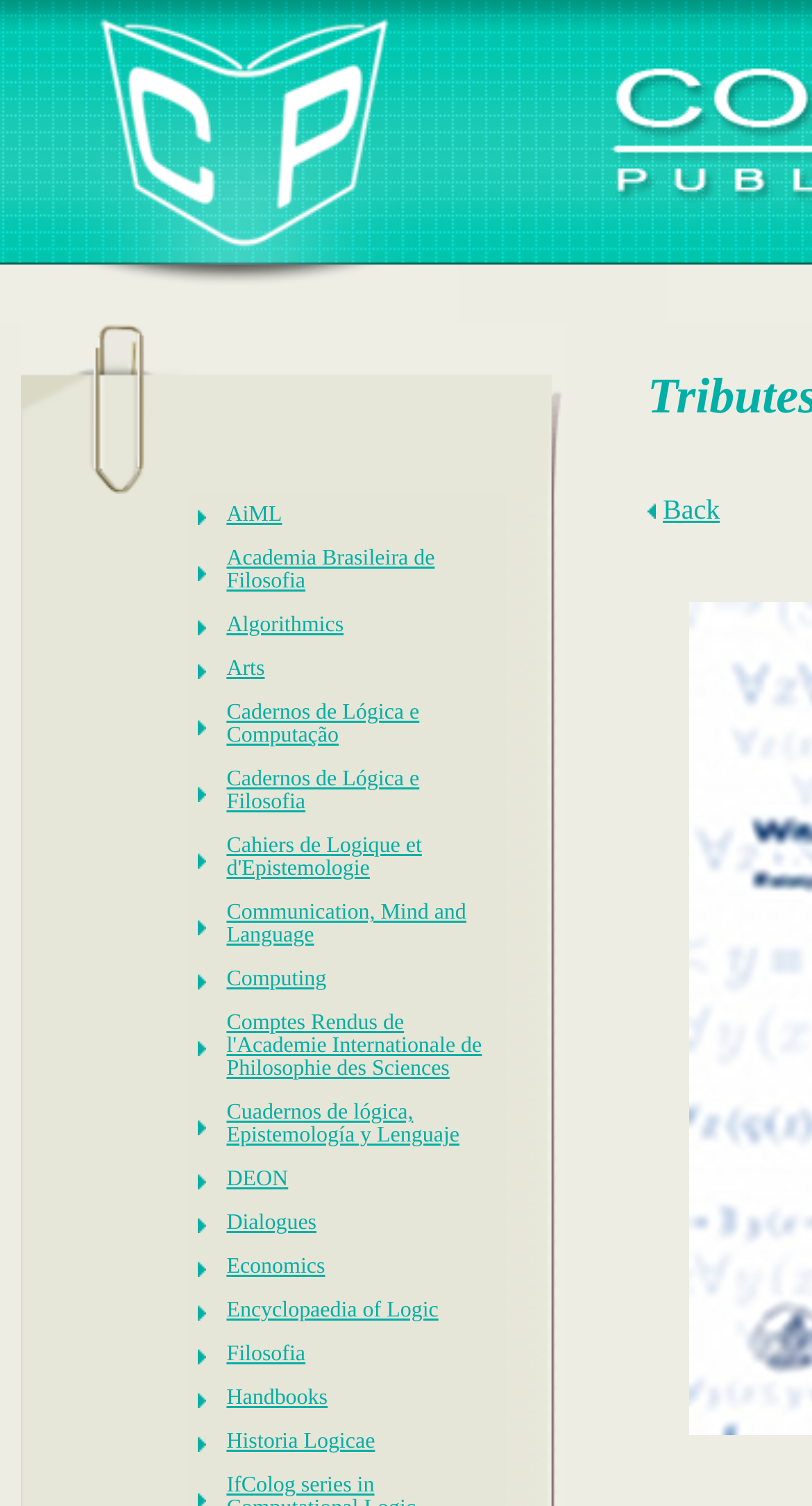Provide a short answer to the following question with just one word or phrase: Is there a publication with a name longer than 20 characters?

Yes